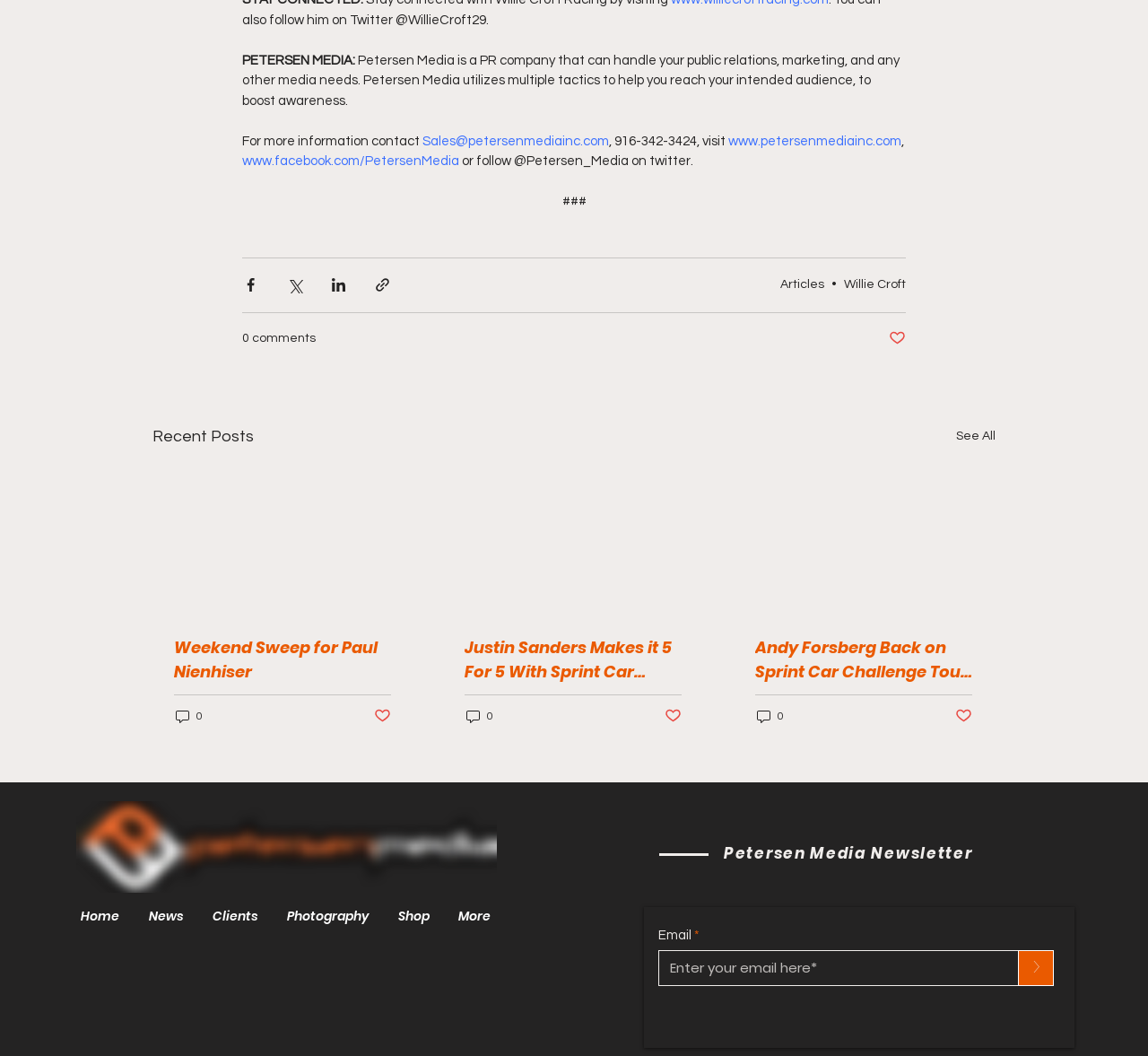Point out the bounding box coordinates of the section to click in order to follow this instruction: "Subscribe to Petersen Media Newsletter".

[0.887, 0.899, 0.918, 0.933]